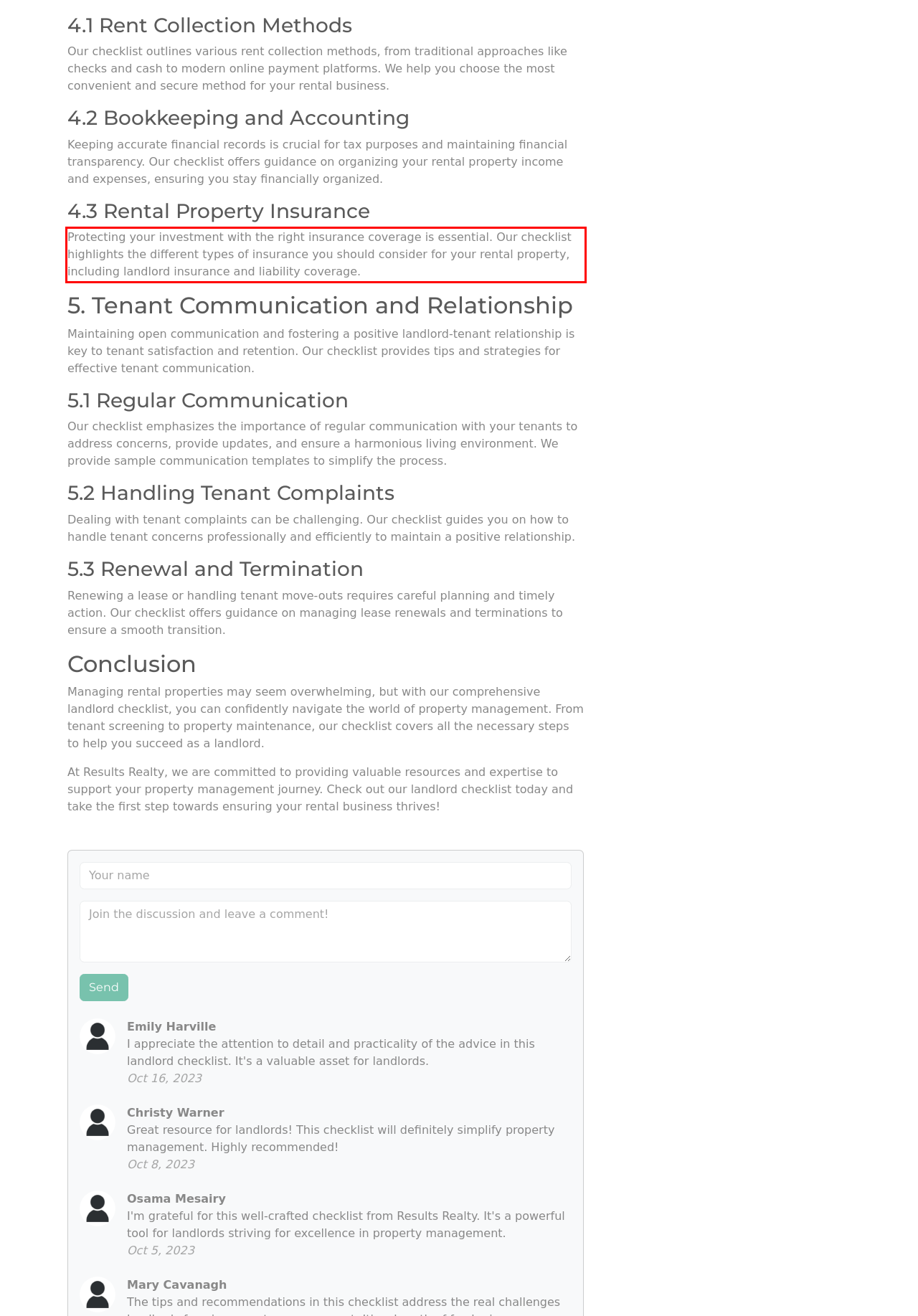Your task is to recognize and extract the text content from the UI element enclosed in the red bounding box on the webpage screenshot.

Protecting your investment with the right insurance coverage is essential. Our checklist highlights the different types of insurance you should consider for your rental property, including landlord insurance and liability coverage.